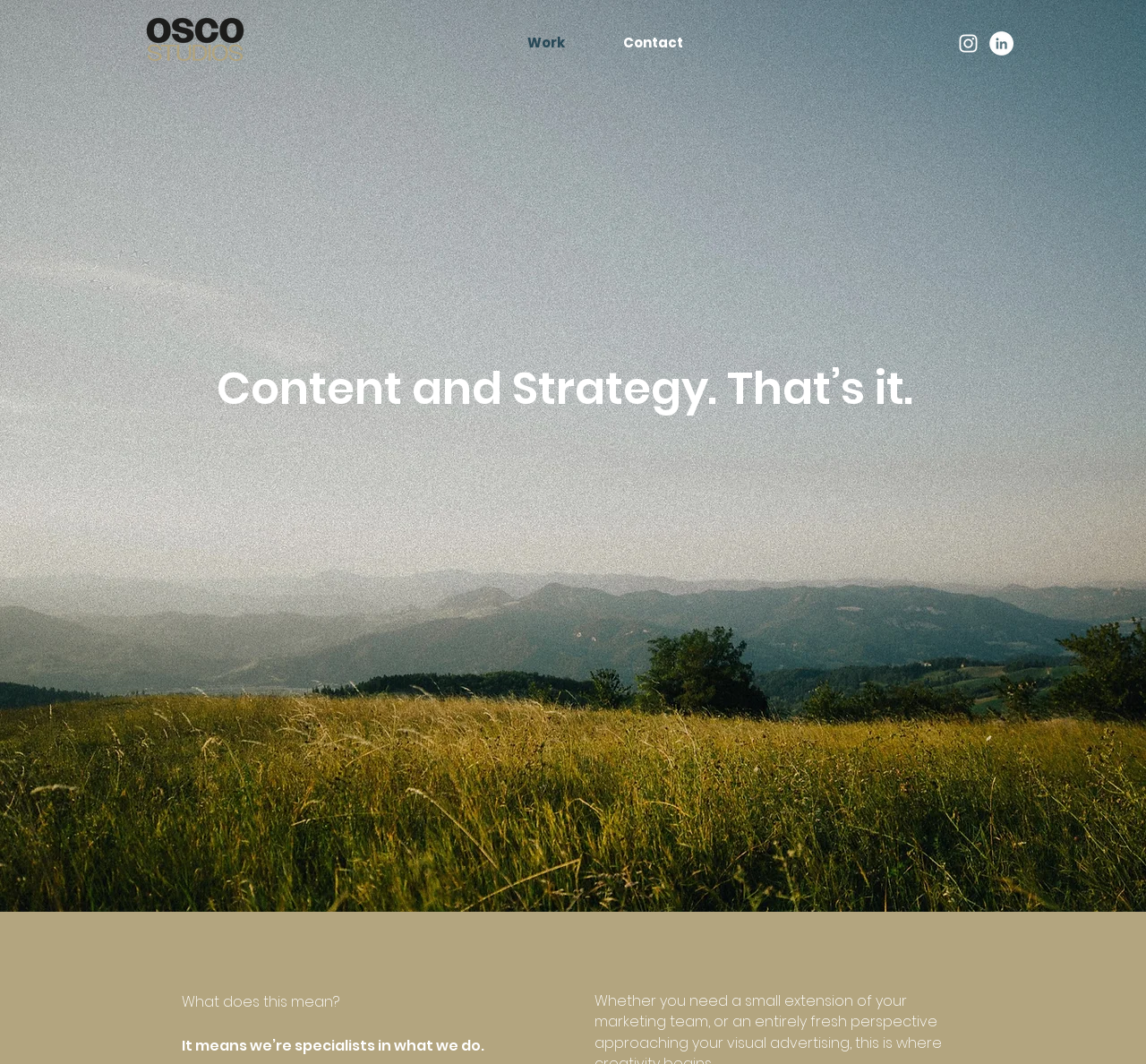What is the tone of the webpage?
Observe the image and answer the question with a one-word or short phrase response.

Professional